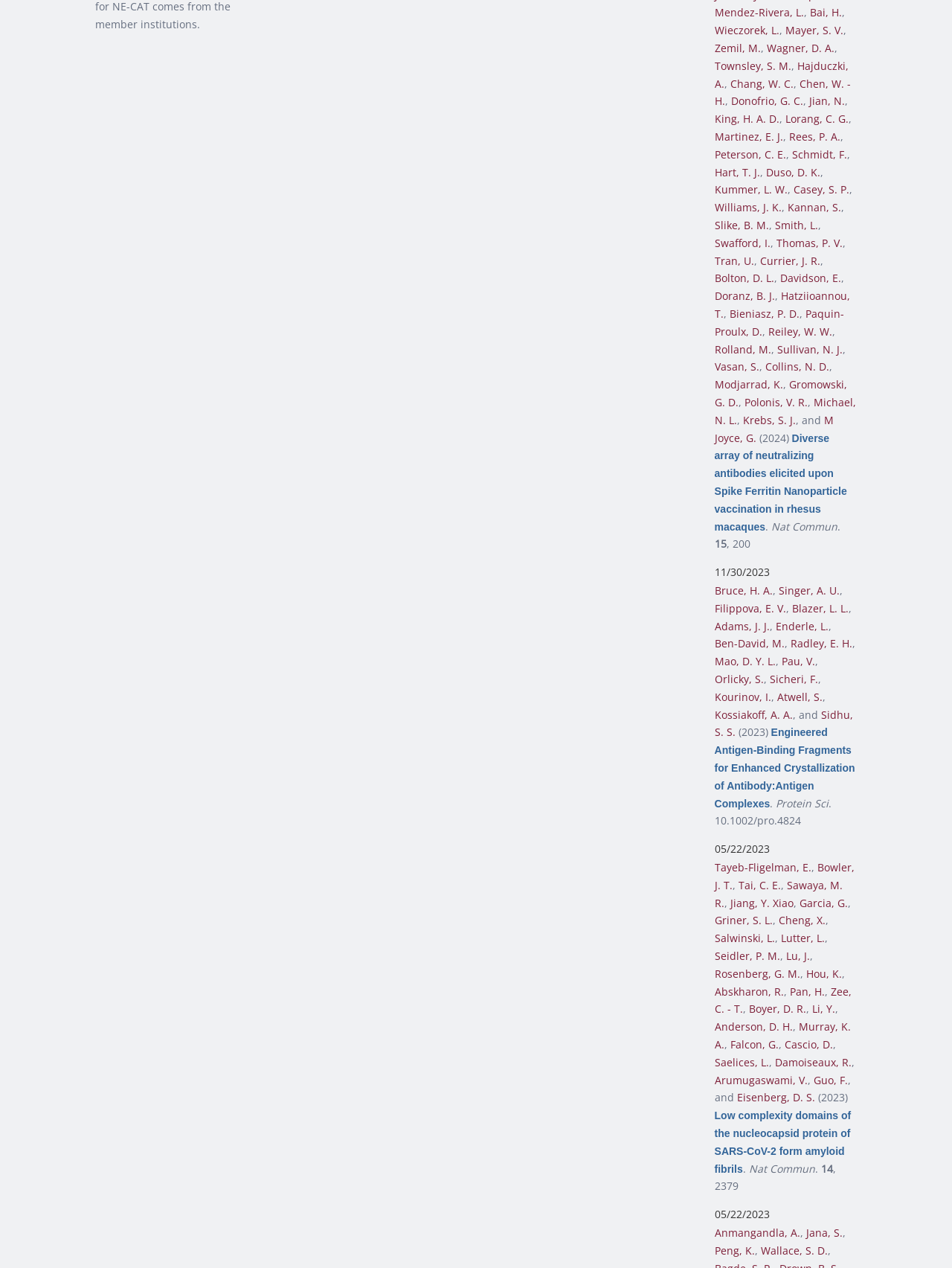What is the title of the first article?
Can you provide a detailed and comprehensive answer to the question?

I determined the answer by looking at the link text with the longest length, which is likely to be the title of the first article. The text is 'Diverse array of neutralizing antibodies elicited upon Spike Ferritin Nanoparticle vaccination in rhesus macaques'.